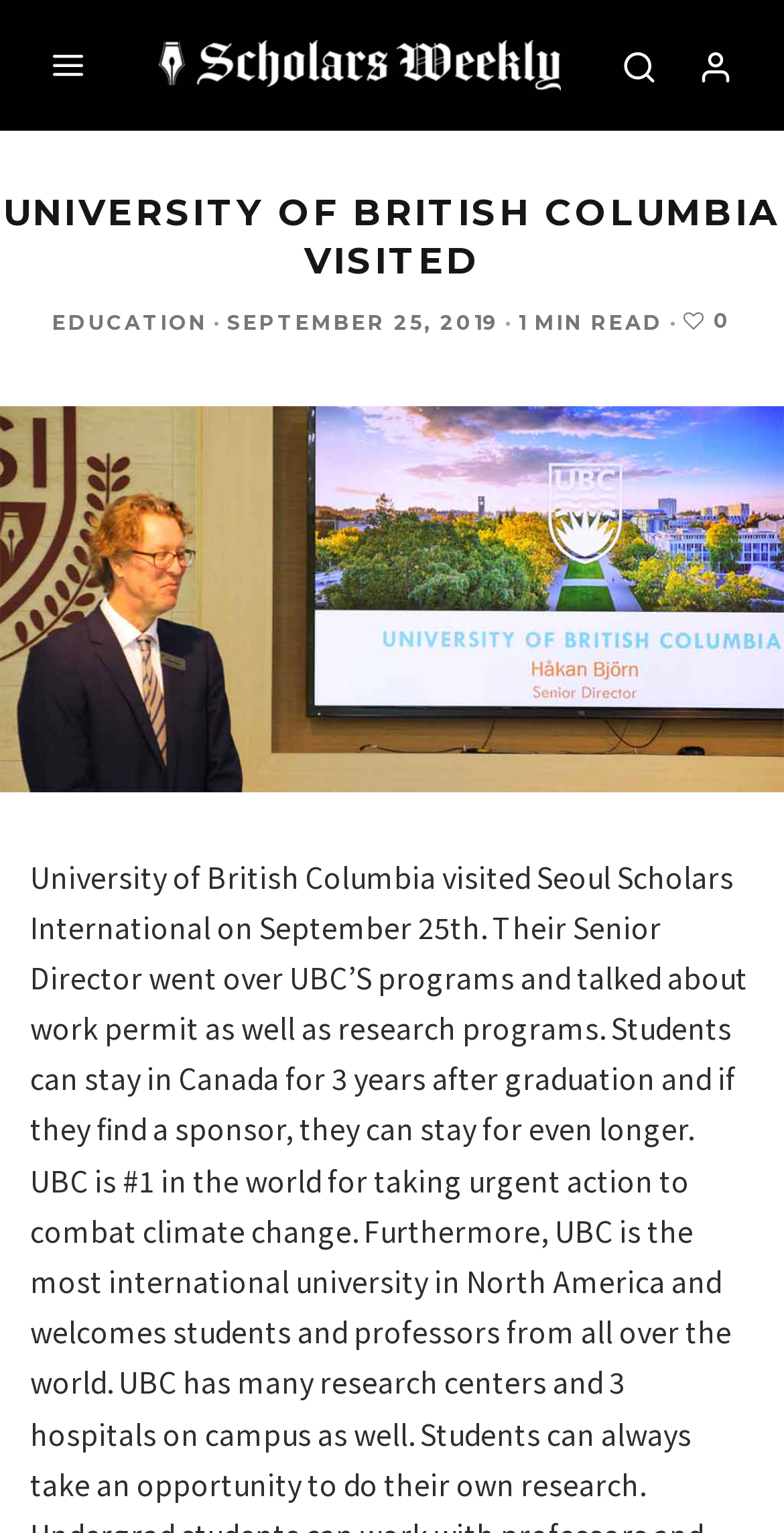Bounding box coordinates are specified in the format (top-left x, top-left y, bottom-right x, bottom-right y). All values are floating point numbers bounded between 0 and 1. Please provide the bounding box coordinate of the region this sentence describes: 0

[0.872, 0.203, 0.933, 0.218]